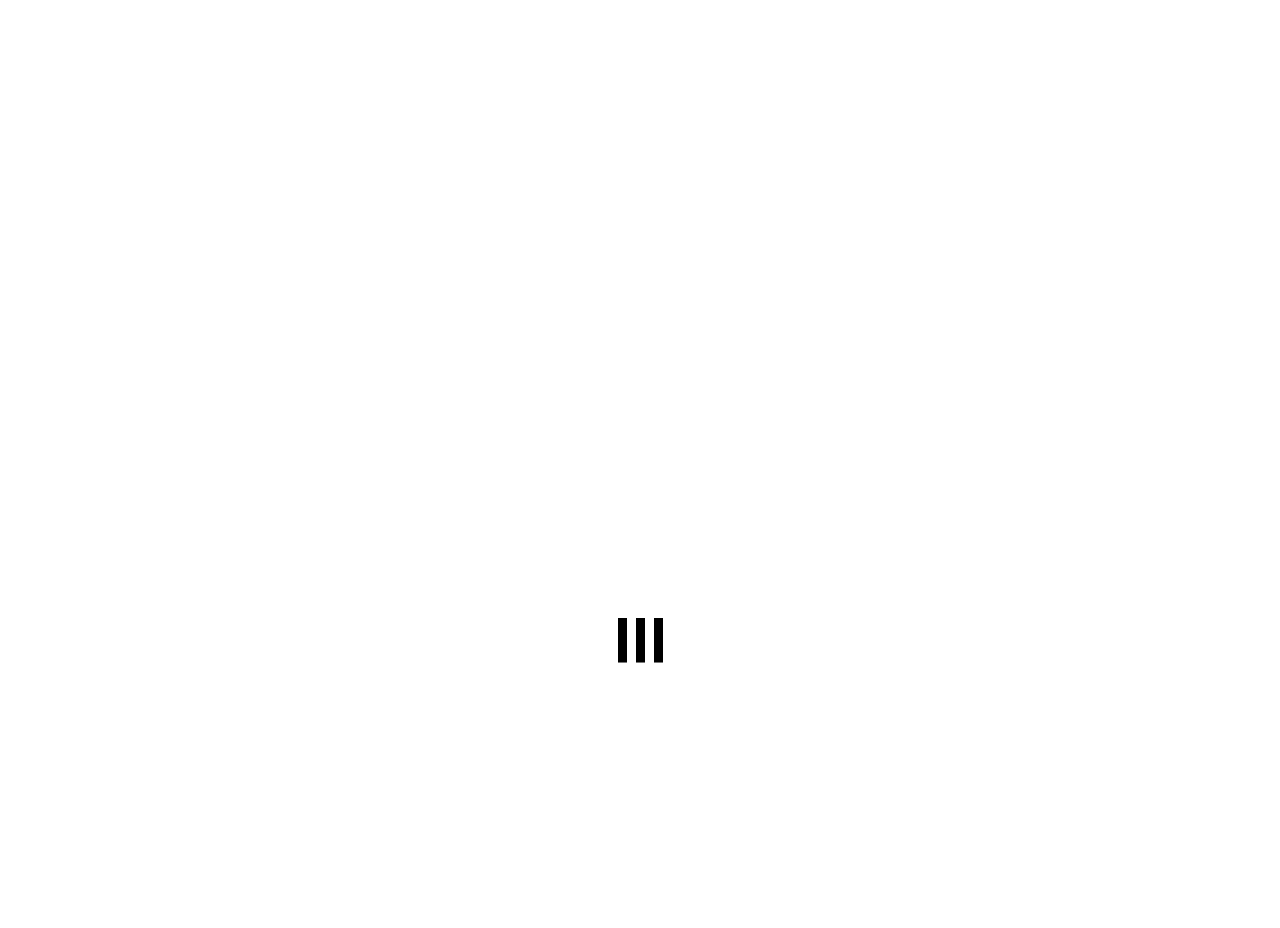Determine the bounding box coordinates for the area that should be clicked to carry out the following instruction: "Check the post date".

[0.324, 0.821, 0.39, 0.84]